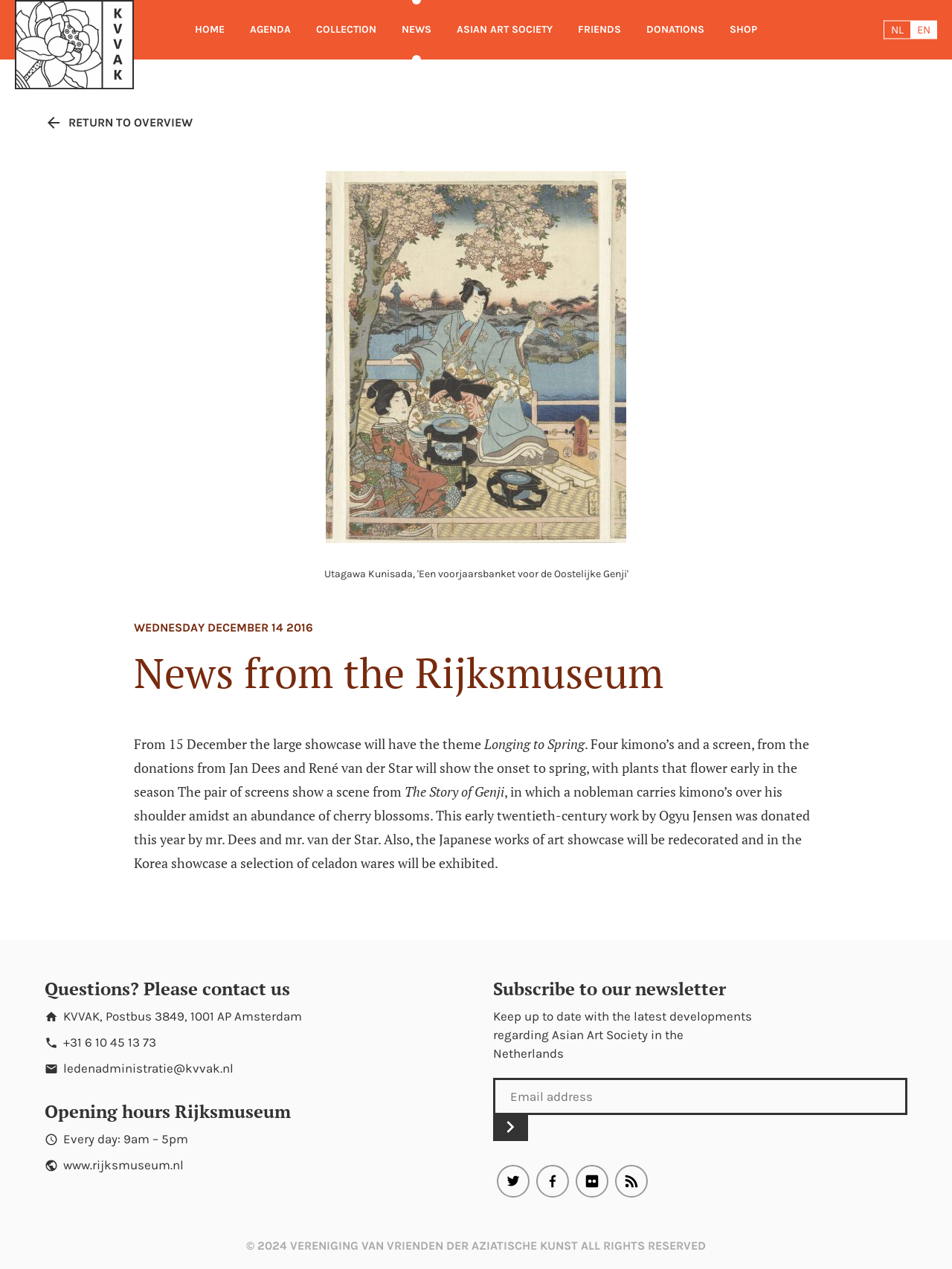Please identify the bounding box coordinates for the region that you need to click to follow this instruction: "Follow the Rijksmuseum on Twitter".

[0.522, 0.918, 0.556, 0.944]